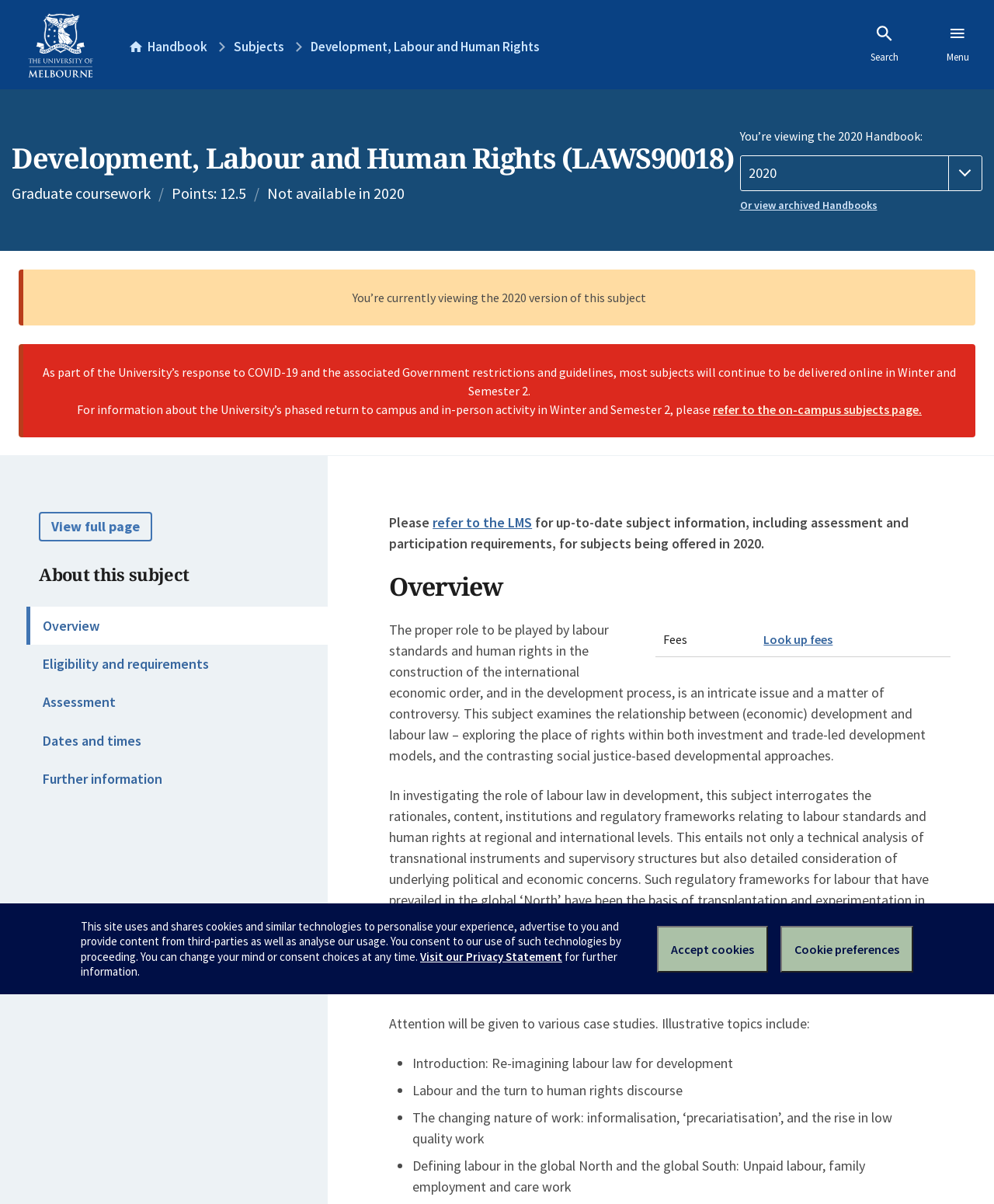Determine the bounding box coordinates for the clickable element to execute this instruction: "Look up fees". Provide the coordinates as four float numbers between 0 and 1, i.e., [left, top, right, bottom].

[0.768, 0.525, 0.838, 0.537]